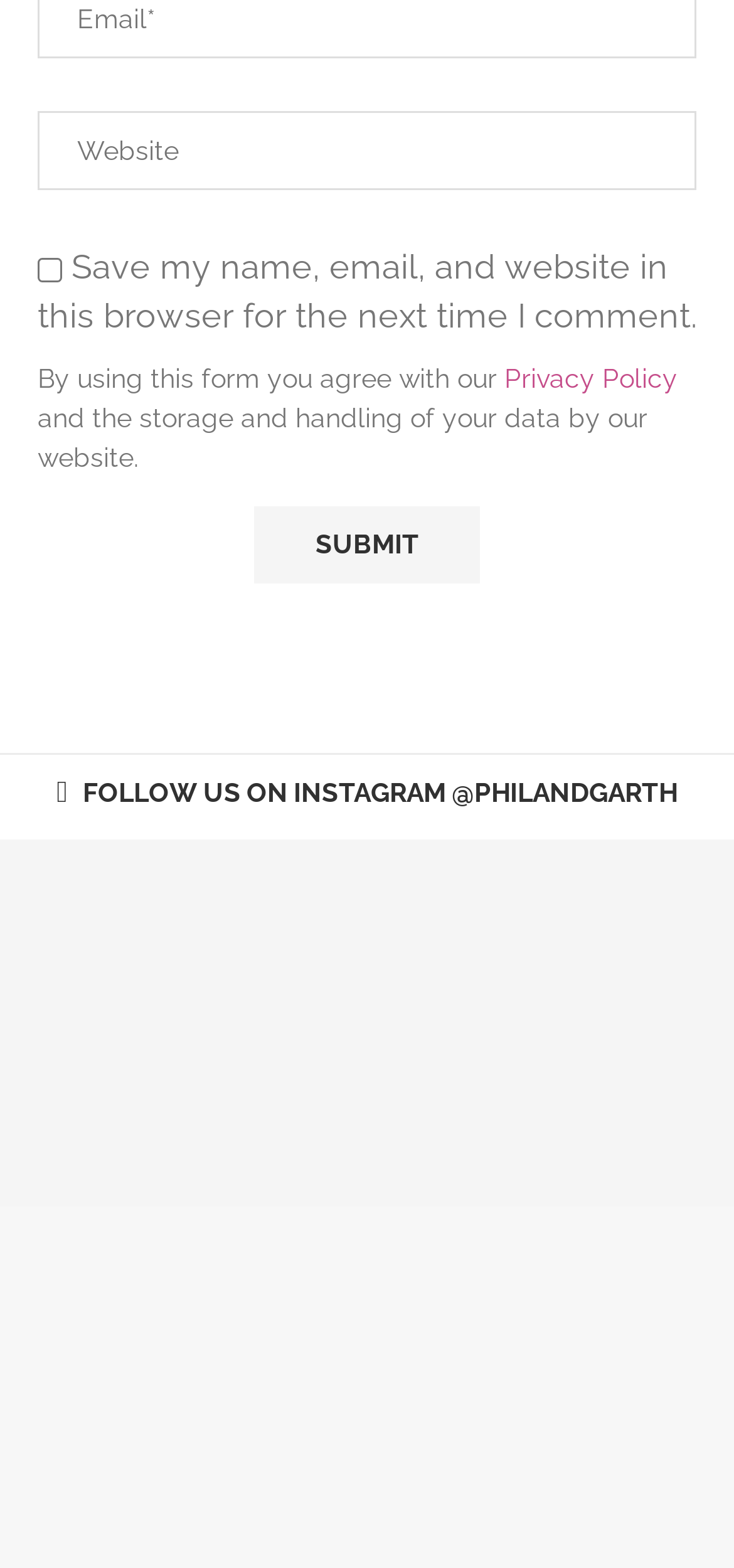Locate the bounding box coordinates of the UI element described by: "parent_node: ABOUT US". Provide the coordinates as four float numbers between 0 and 1, formatted as [left, top, right, bottom].

[0.0, 0.817, 1.0, 0.842]